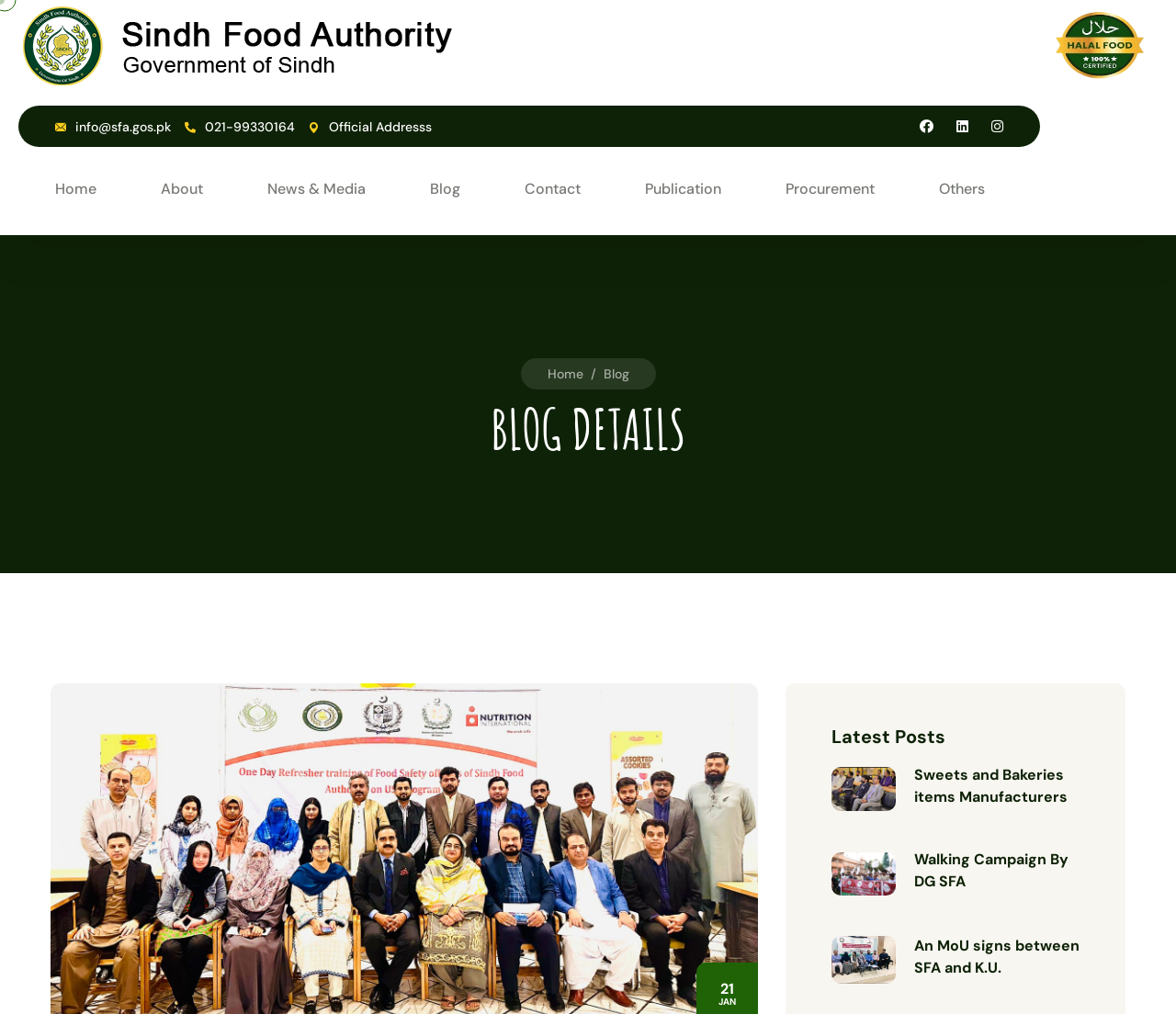What is the date of the first blog post?
Based on the image, give a one-word or short phrase answer.

21 JAN